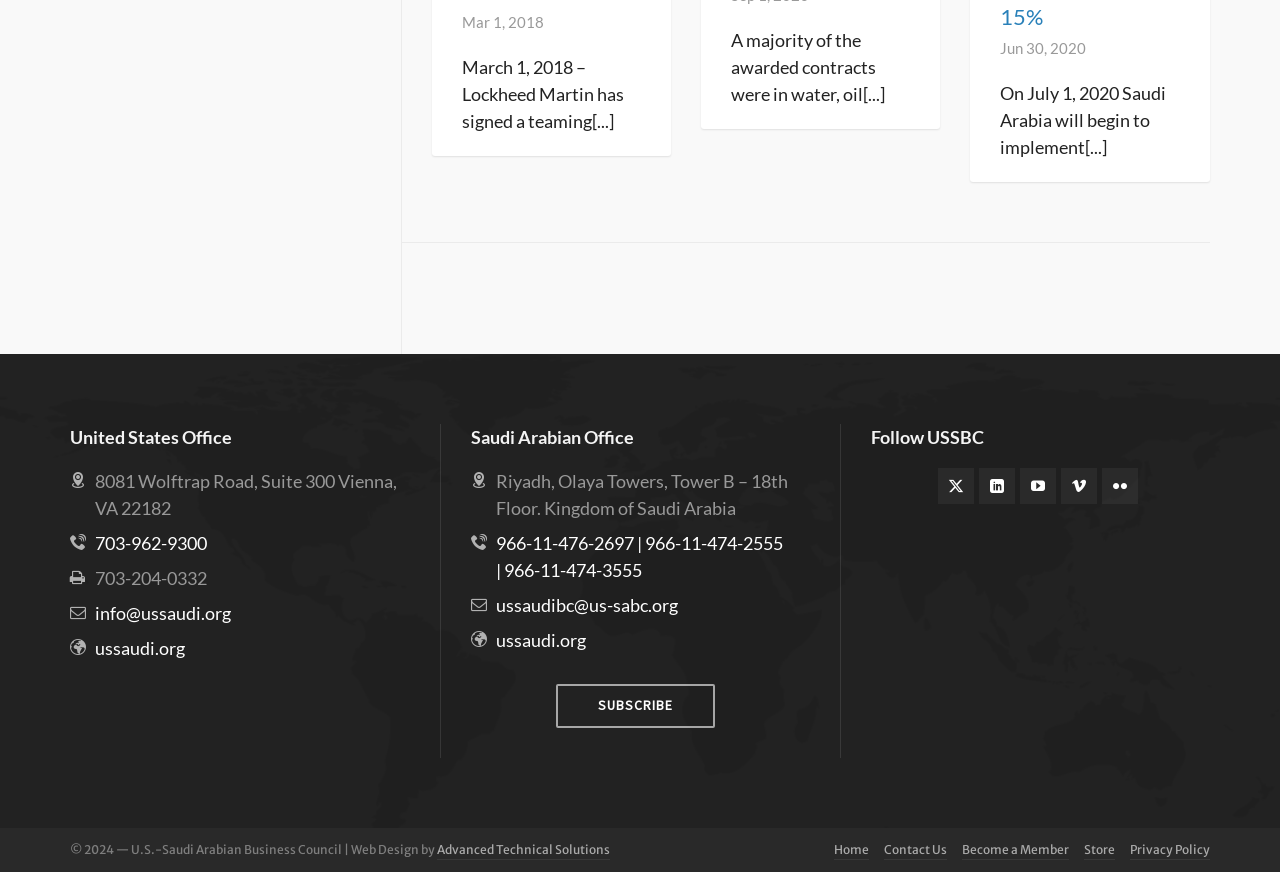Locate the UI element described as follows: "Become a Member". Return the bounding box coordinates as four float numbers between 0 and 1 in the order [left, top, right, bottom].

[0.752, 0.966, 0.835, 0.986]